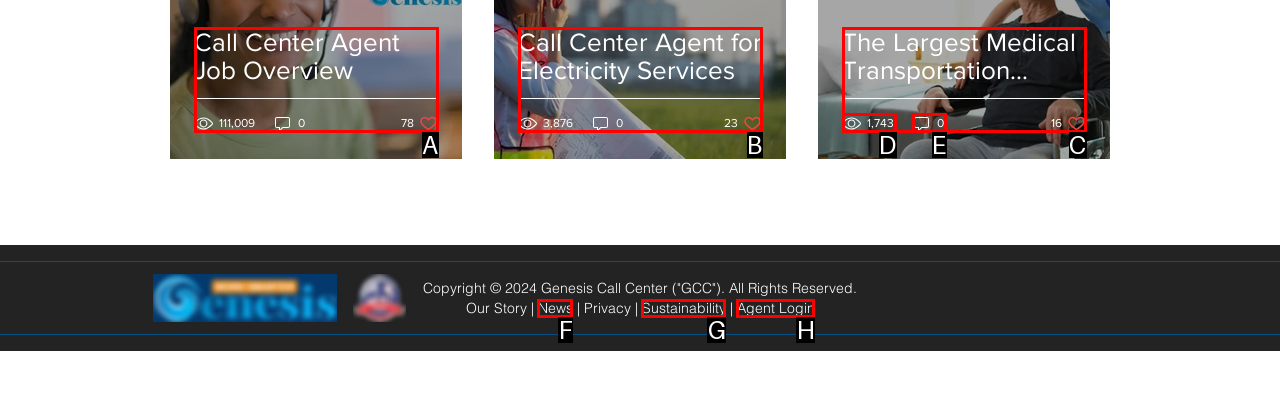Using the description: Call Center Agent Job Overview, find the corresponding HTML element. Provide the letter of the matching option directly.

A